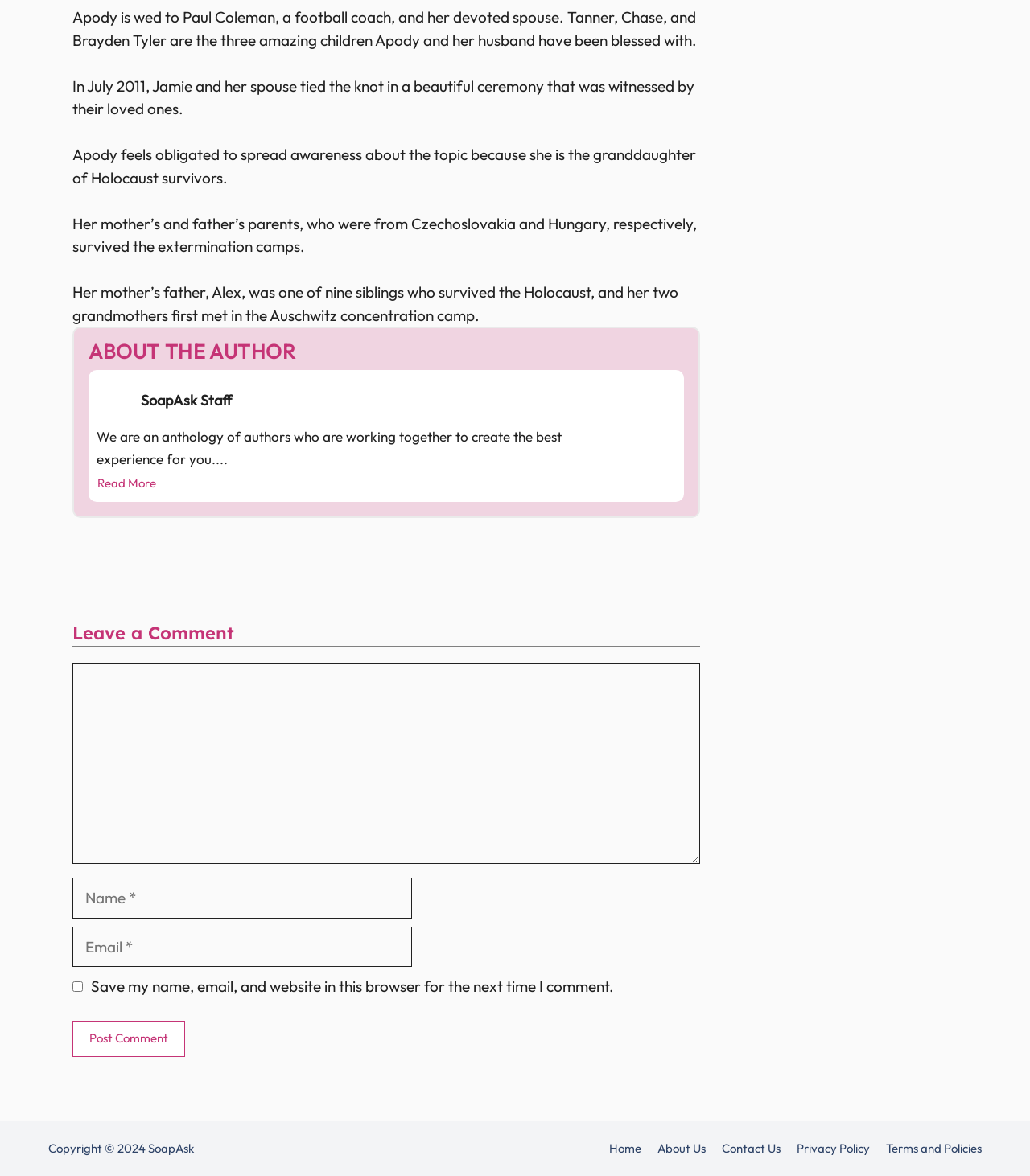Please look at the image and answer the question with a detailed explanation: How many children does Jamie Apody have?

The webpage mentions that Jamie Apody and her husband Paul Coleman have been blessed with three amazing children, namely Tanner, Chase, and Brayden Tyler.